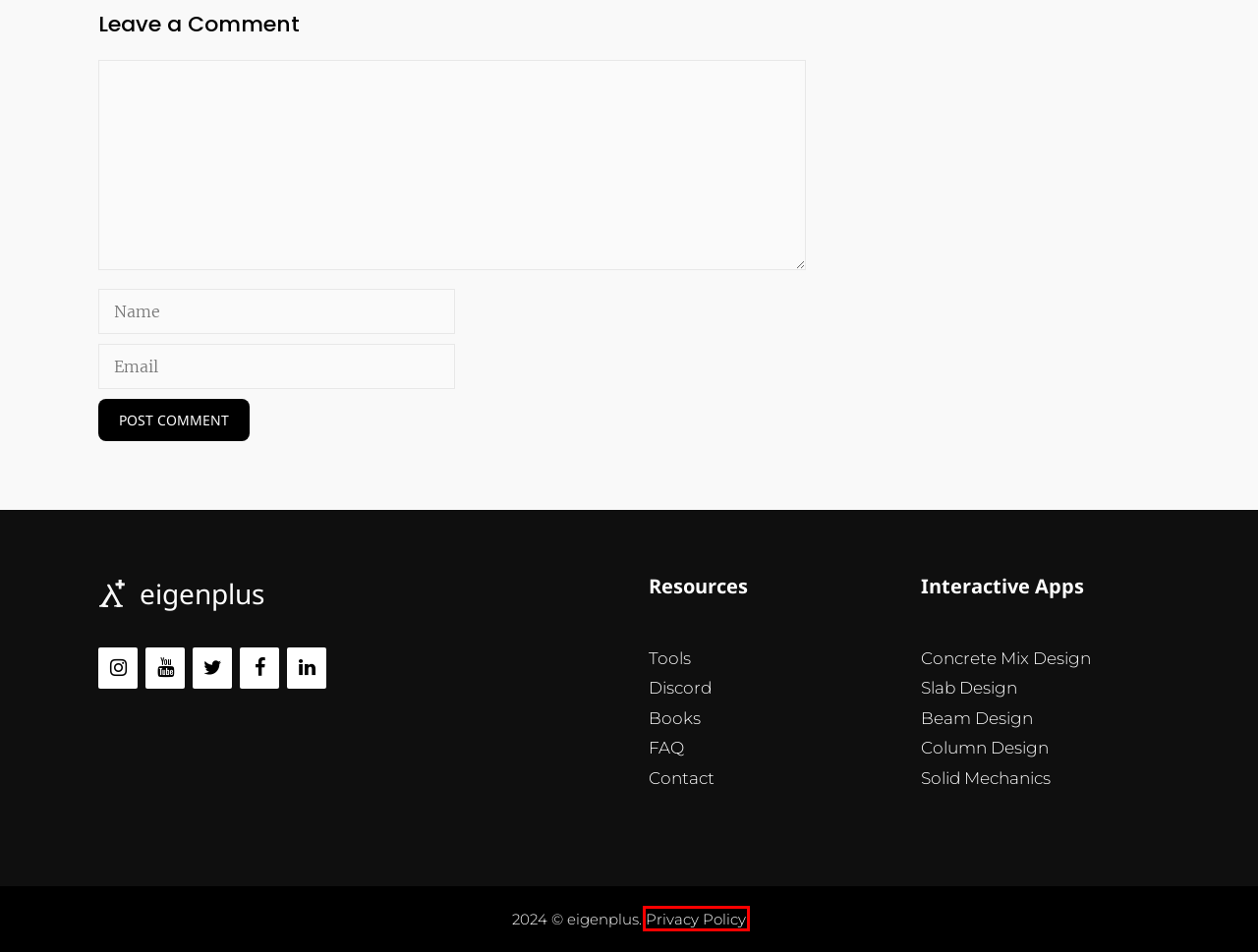Observe the screenshot of a webpage with a red bounding box around an element. Identify the webpage description that best fits the new page after the element inside the bounding box is clicked. The candidates are:
A. Blog - eigenplus
B. Privacy Policy - eigenplus
C. Why Exposure Condition In Concrete Mix Design - eigenplus
D. Contact - eigenplus
E. Concrete Technology Archives - eigenplus
F. Book Recommendations - eigenplus
G. concrete mix design ratio Archives - eigenplus
H. Free RCC Design Apps - eigenplus

B